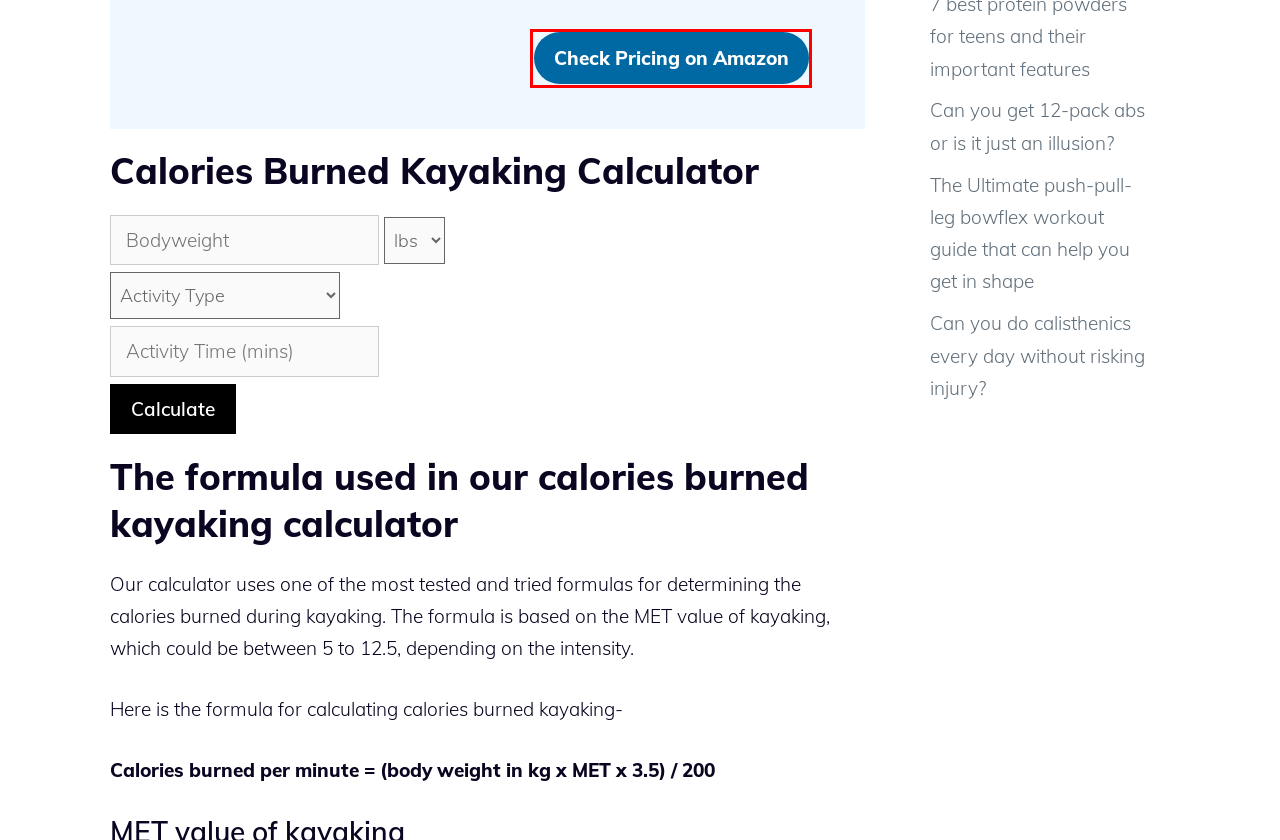Using the screenshot of a webpage with a red bounding box, pick the webpage description that most accurately represents the new webpage after the element inside the red box is clicked. Here are the candidates:
A. Recumbent Bike Calories Burned Calculator
B. About Us
C. Articles Archives - Home Gym Strength
D. Calculators Archives - Home Gym Strength
E. Can you get 12-pack abs or is it just an illusion?
F. Amazon.com
G. Contact
H. Can you do calisthenics every day without risking injury?

F